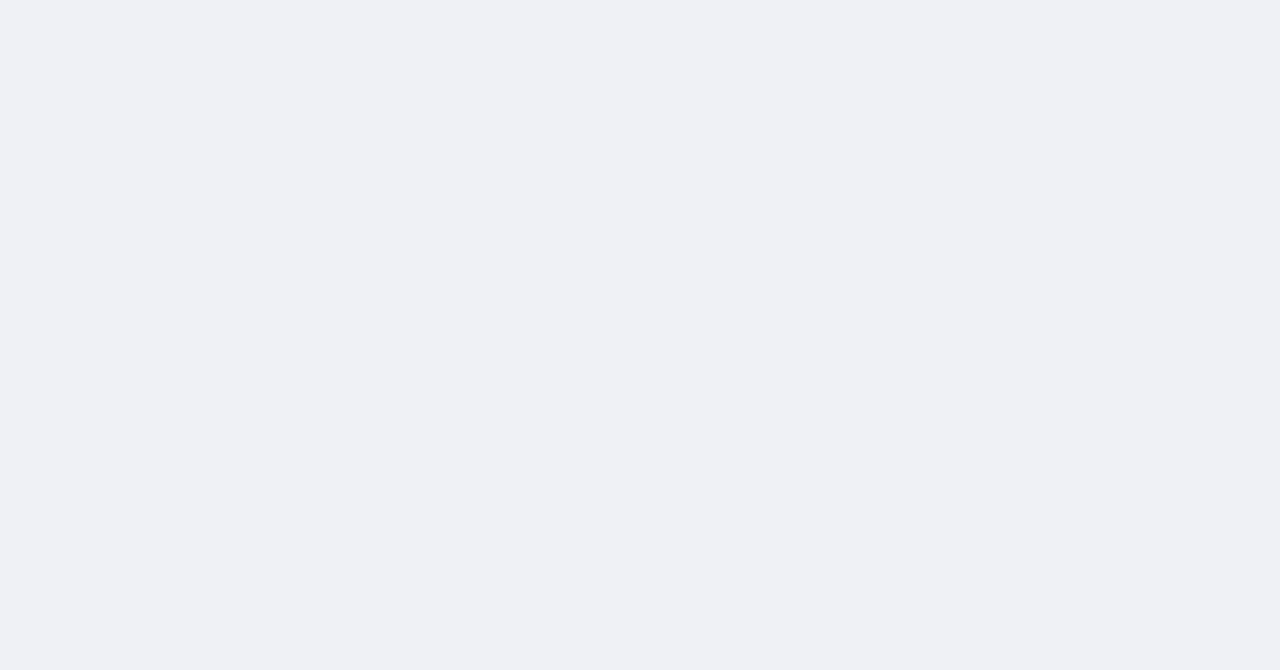Please determine the bounding box coordinates of the element to click on in order to accomplish the following task: "Learn about car checks in winter". Ensure the coordinates are four float numbers ranging from 0 to 1, i.e., [left, top, right, bottom].

[0.702, 0.172, 0.869, 0.351]